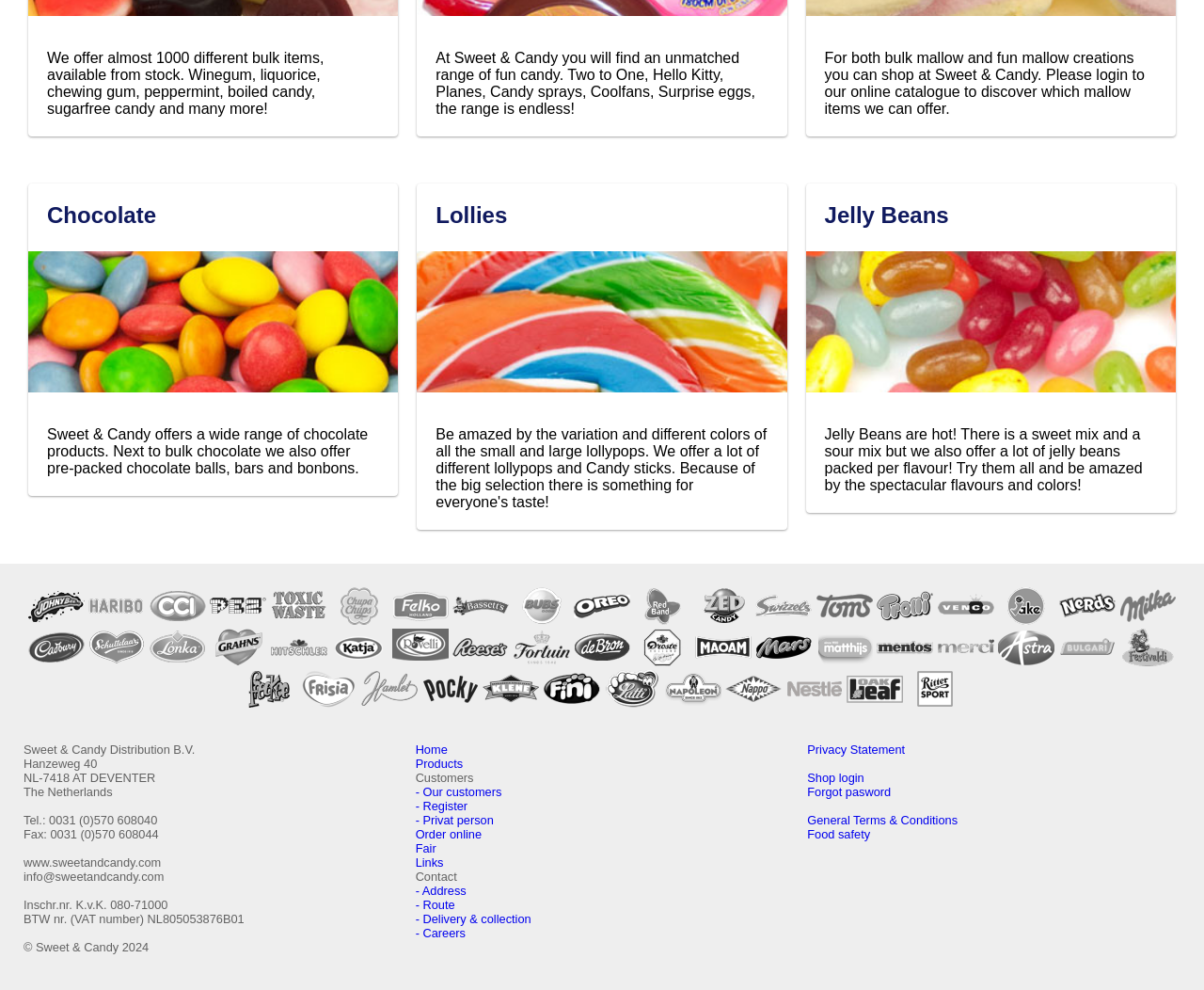Refer to the image and provide a thorough answer to this question:
How many different bulk items are available from stock?

The webpage states that Sweet & Candy offers almost 1000 different bulk items available from stock, as mentioned in the first StaticText element.